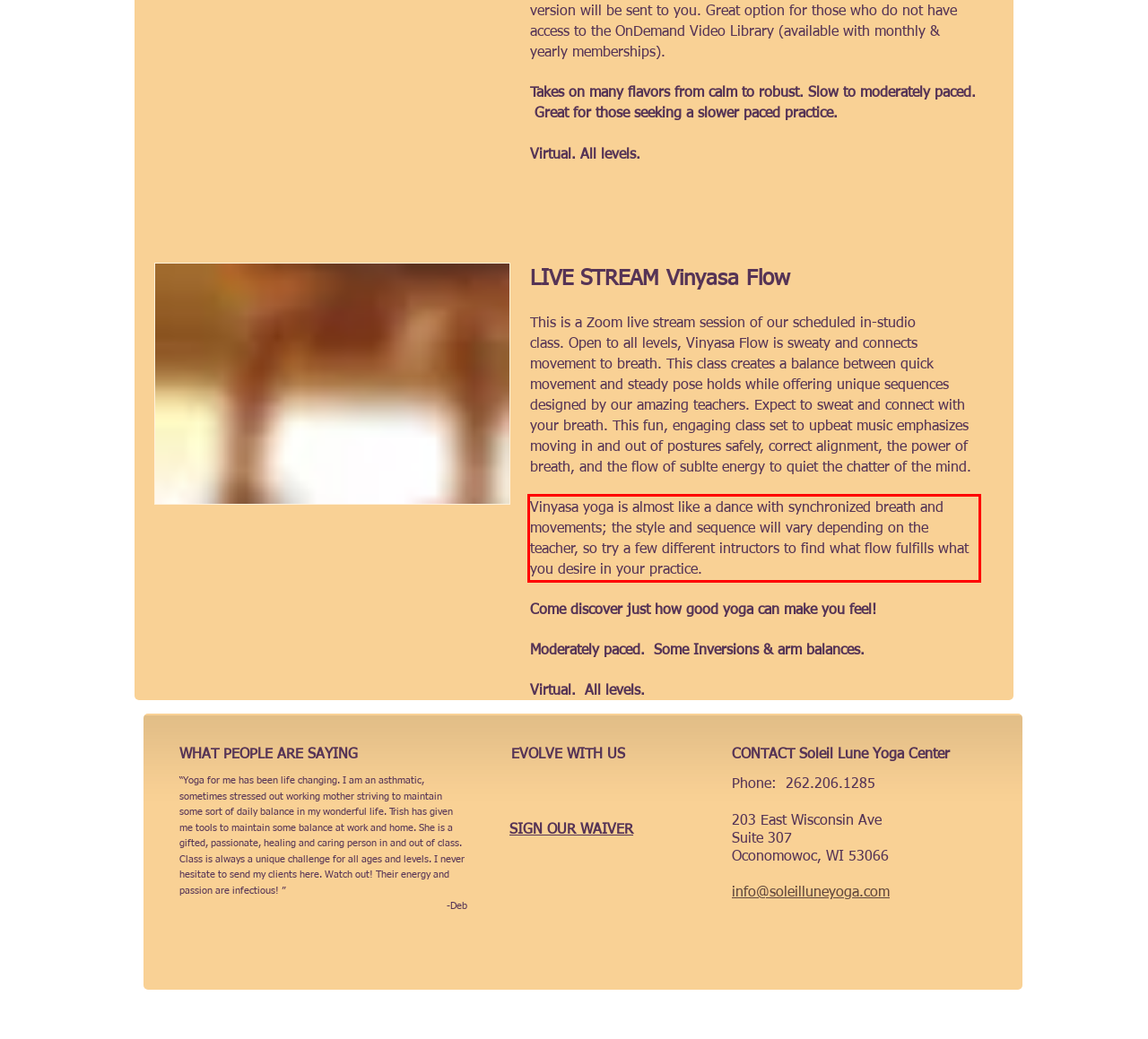Please recognize and transcribe the text located inside the red bounding box in the webpage image.

Vinyasa yoga is almost like a dance with synchronized breath and movements; the style and sequence will vary depending on the teacher, so try a few different intructors to find what flow fulfills what you desire in your practice.